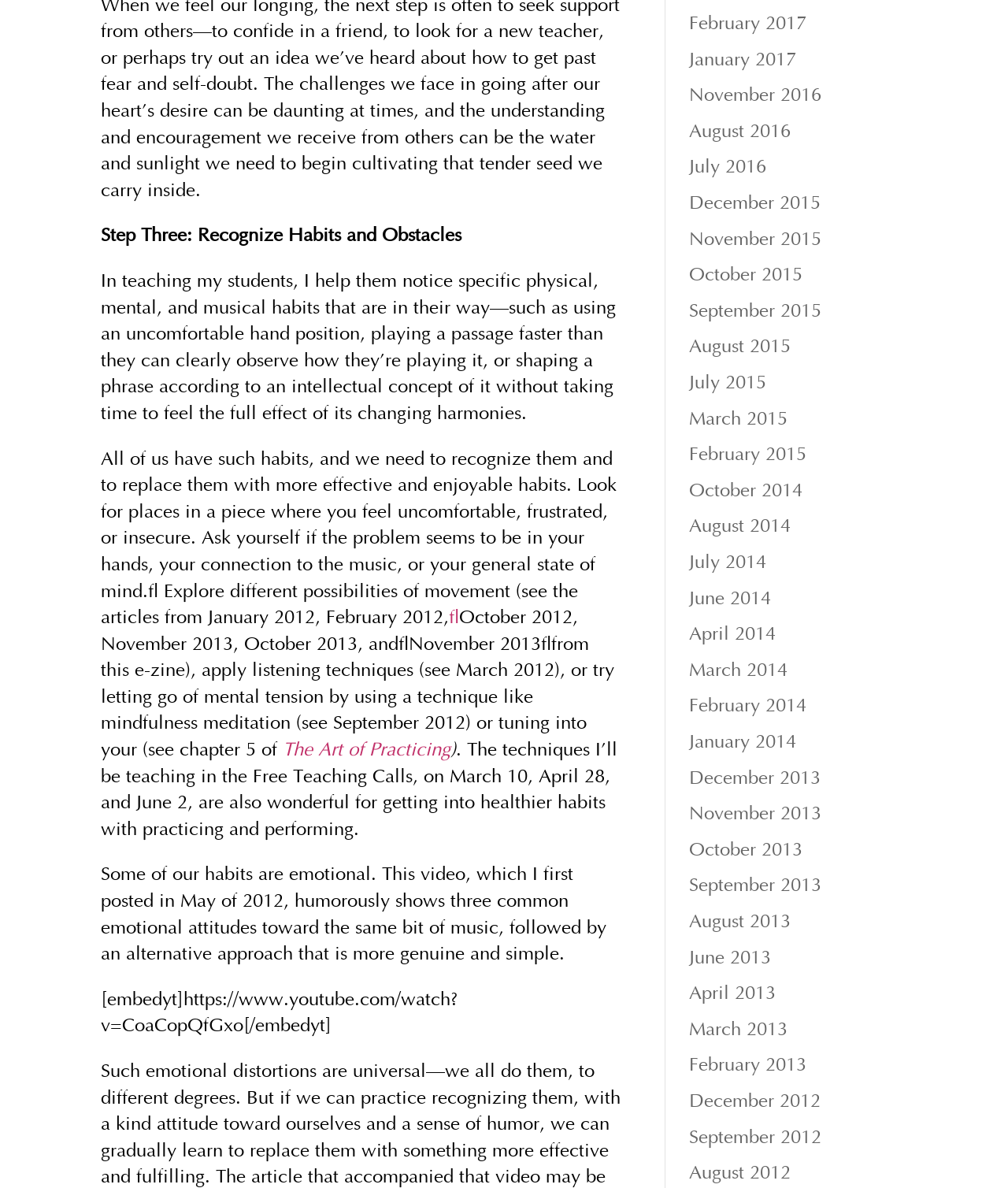Pinpoint the bounding box coordinates of the clickable area needed to execute the instruction: "Click the link to The Art of Practicing". The coordinates should be specified as four float numbers between 0 and 1, i.e., [left, top, right, bottom].

[0.28, 0.624, 0.447, 0.641]